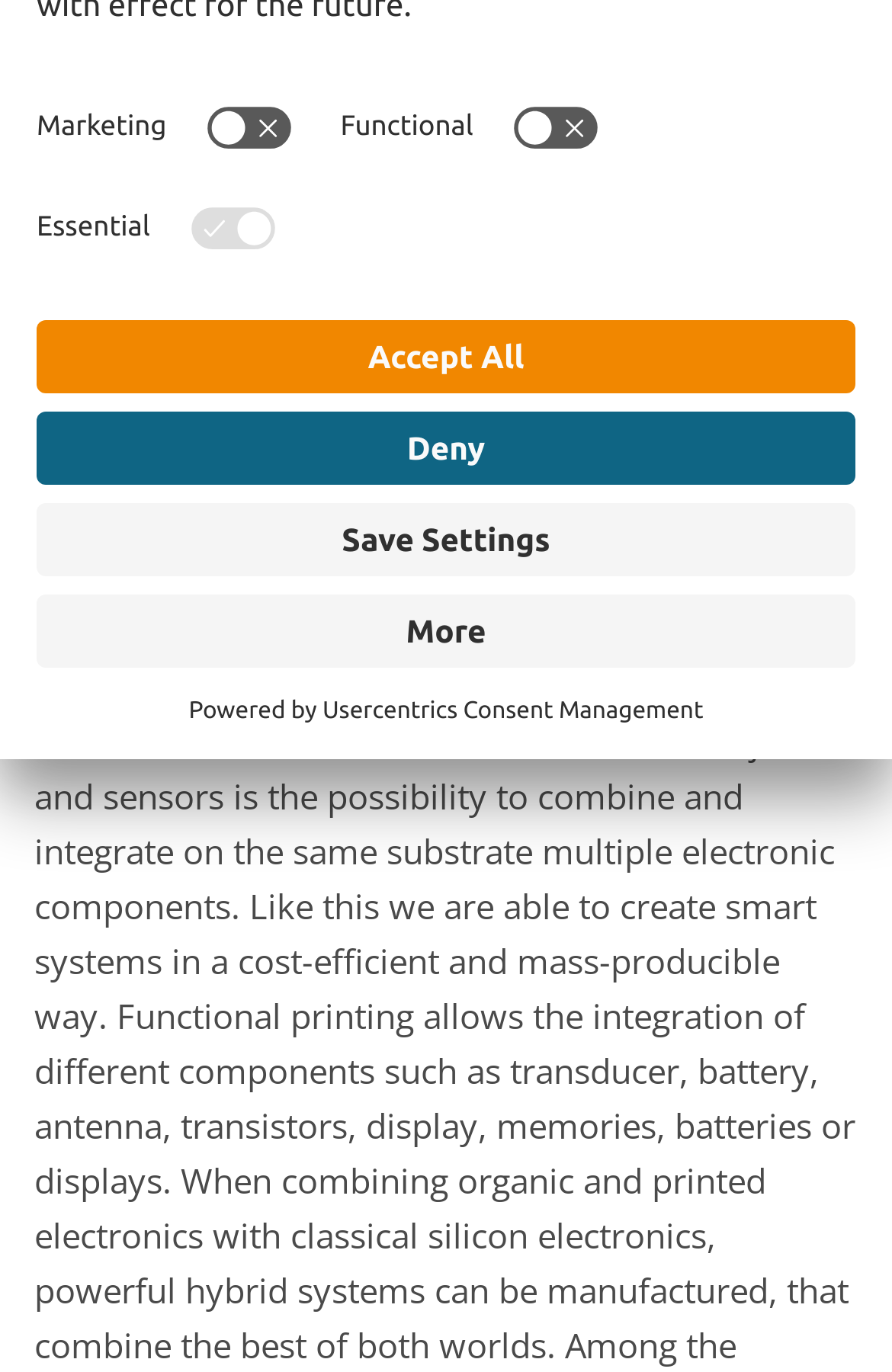Identify the bounding box for the UI element that is described as follows: "Usercentrics Consent Management".

[0.361, 0.507, 0.789, 0.527]